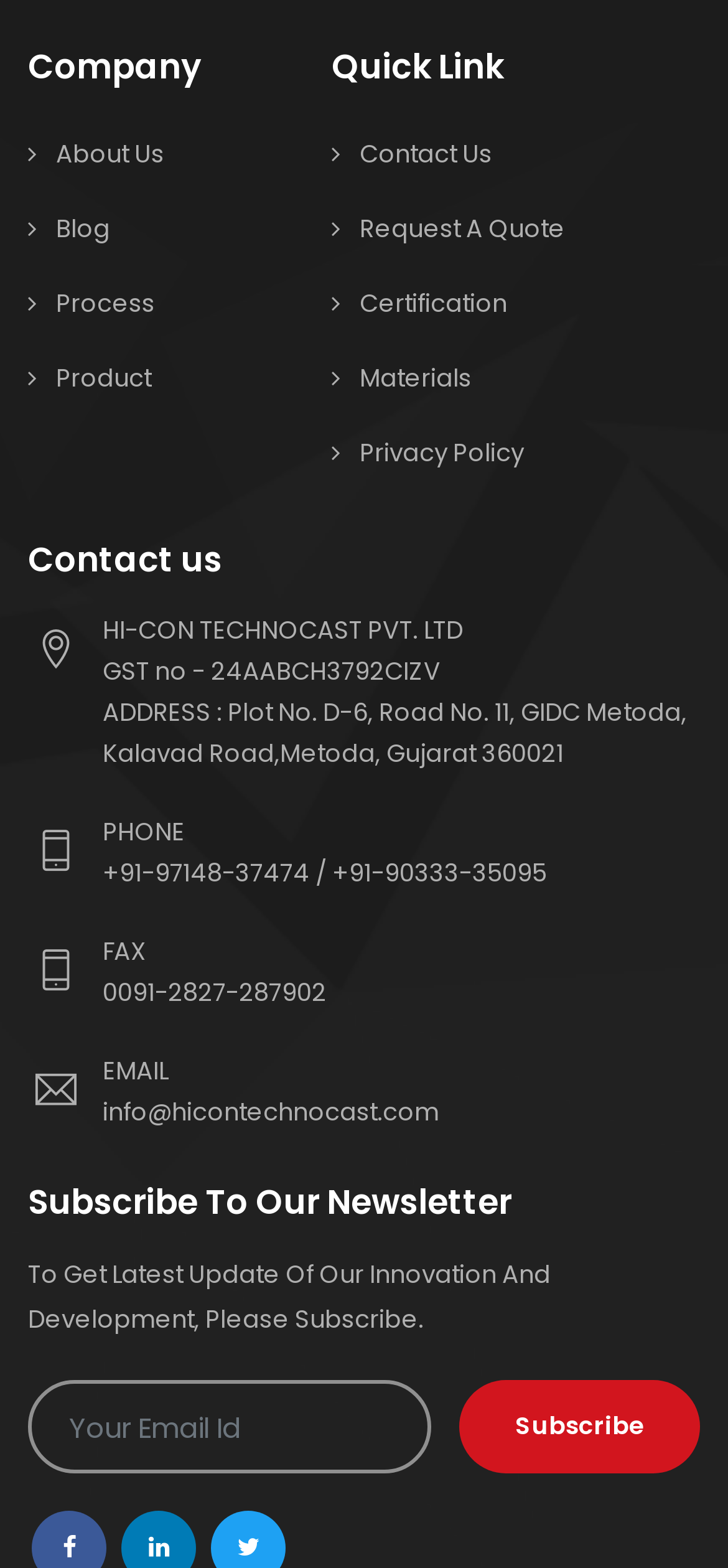Point out the bounding box coordinates of the section to click in order to follow this instruction: "Enter email address".

[0.038, 0.88, 0.592, 0.94]